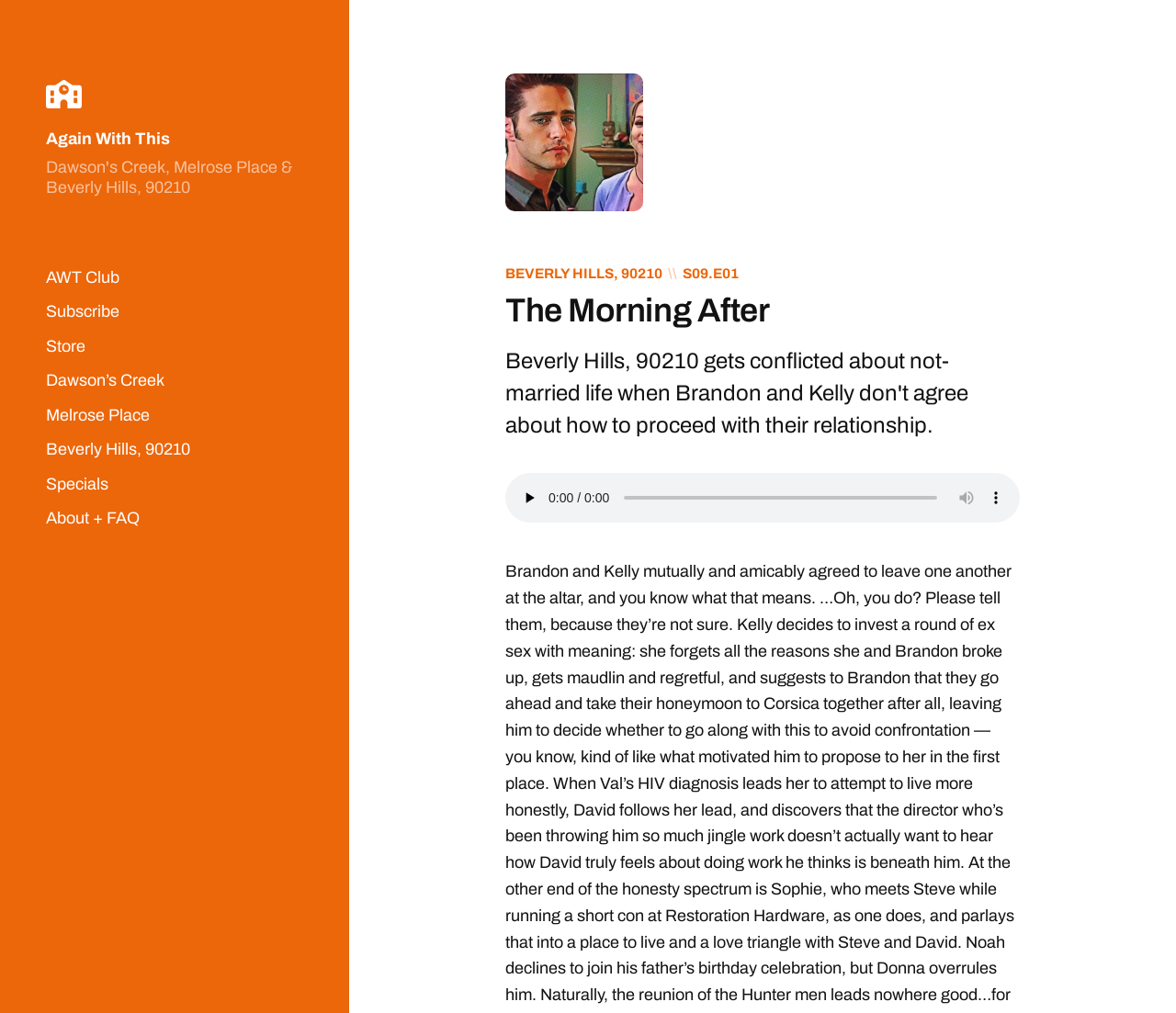Specify the bounding box coordinates of the area that needs to be clicked to achieve the following instruction: "subscribe".

[0.039, 0.298, 0.102, 0.316]